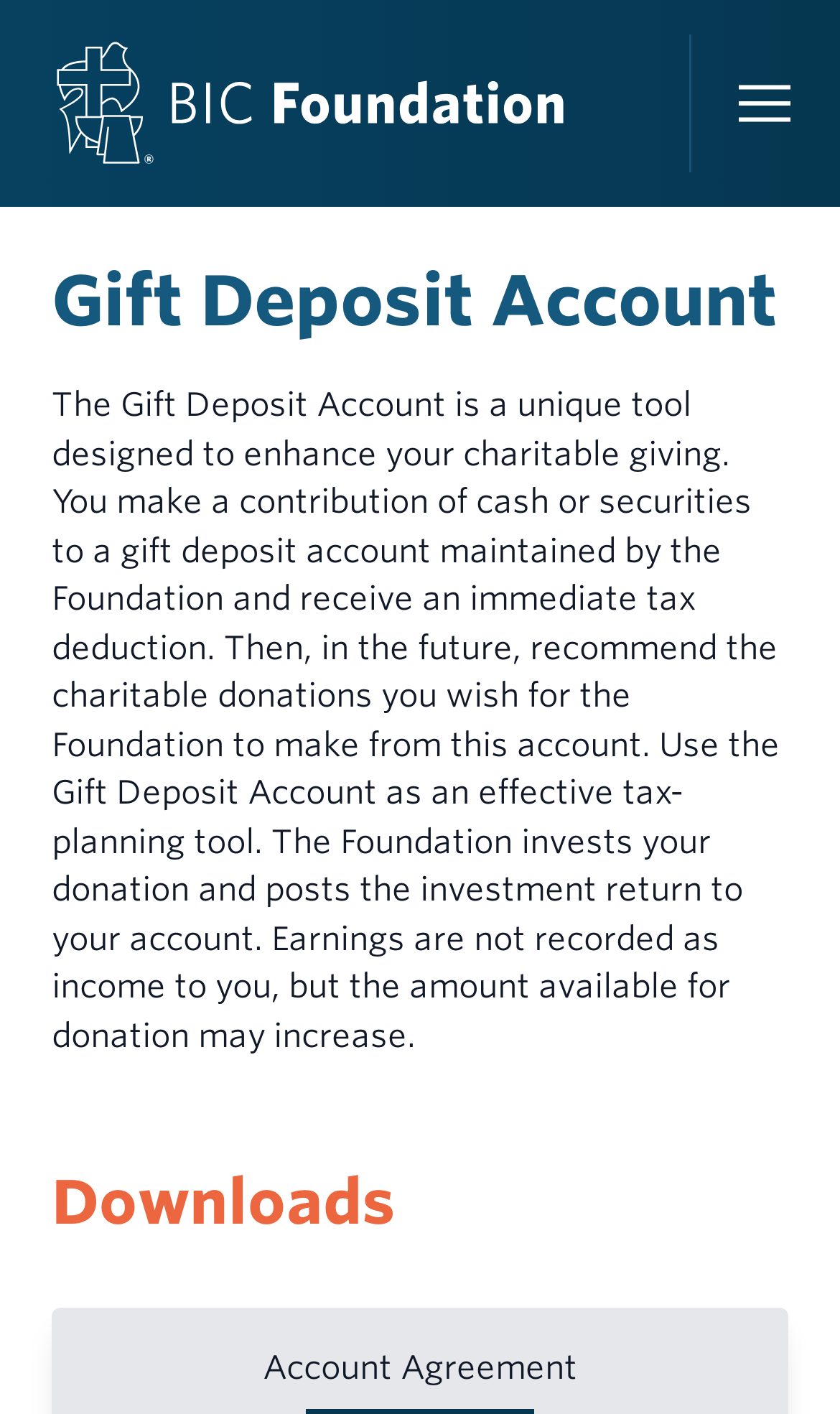Construct a comprehensive description capturing every detail on the webpage.

The webpage is about the Gift Deposit Account offered by the BIC Foundation, a charitable organization. At the top left corner, there is a logo of the BIC Foundation, accompanied by a link to the foundation's main page. On the top right corner, there is a button to expand the main navigation menu.

Below the top navigation, there are several sections. The first section is about investments, with a brief description of how the investment options work. There are links to "Investments Overview" and several types of investment certificates.

The next section is about congregations and organizations, with links to different types of certificates and funds. Following this section is a section about individuals, with links to various investment options, including health savings accounts and individual retirement accounts.

The subsequent sections are about loans, with a description of how the loan options work. There are links to "Loans Overview" and different types of loans, including loans for facilities and mortgages for ministers and missionaries.

On the left side of the page, there is a navigation menu with links to various pages, including "BIC U.S. Retirement Plan", "More Services", "About", "Stories", "Contact", and "My Account". Some of these links have accompanying images.

The main content of the page is about the Gift Deposit Account, with a detailed description of how it works. There is a heading "Gift Deposit Account" followed by a paragraph of text explaining the benefits of the account. Below this, there is a section with a heading "Downloads" and a link to an "Account Agreement" document.